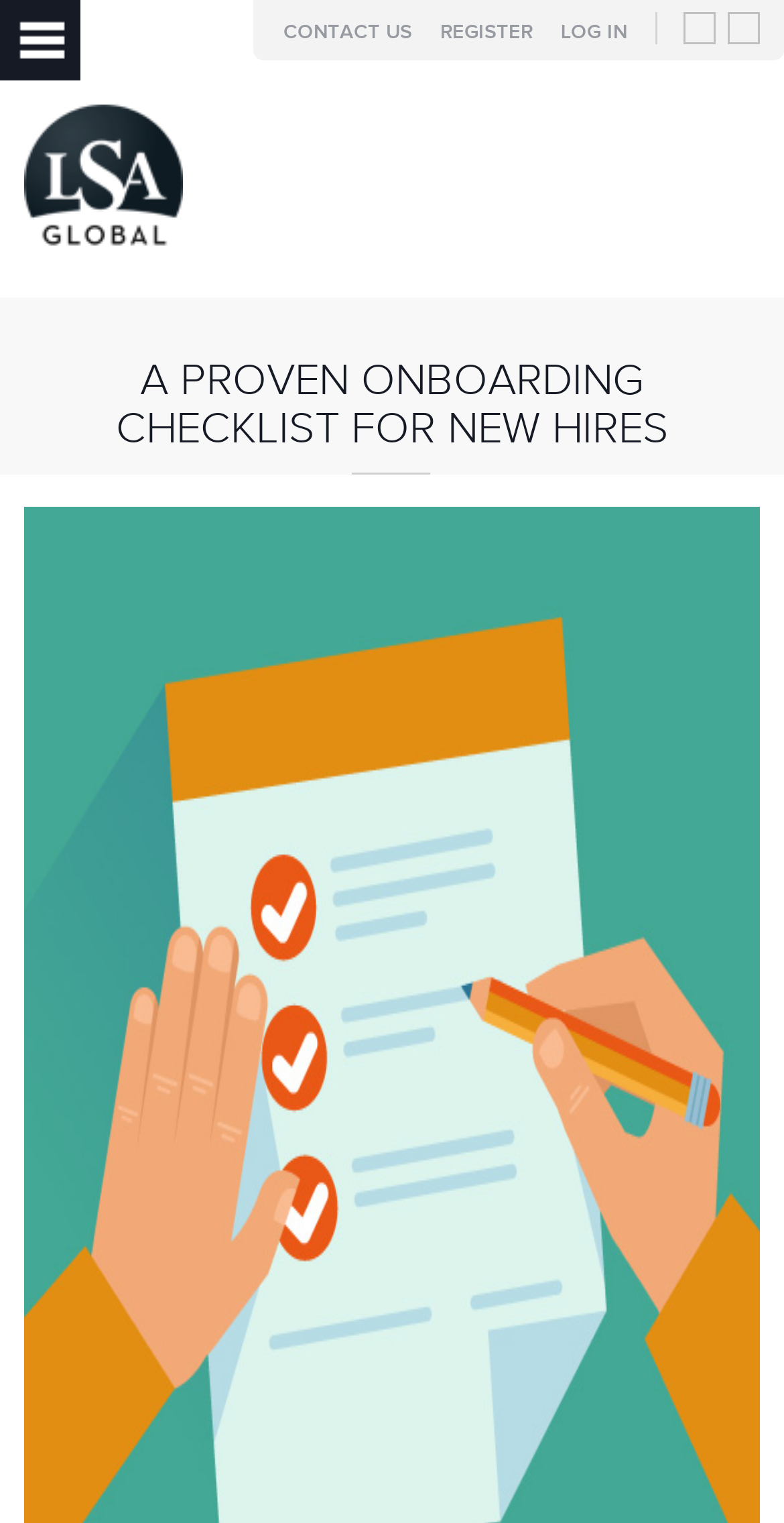Reply to the question with a brief word or phrase: What is the company name on the logo?

LSA Global